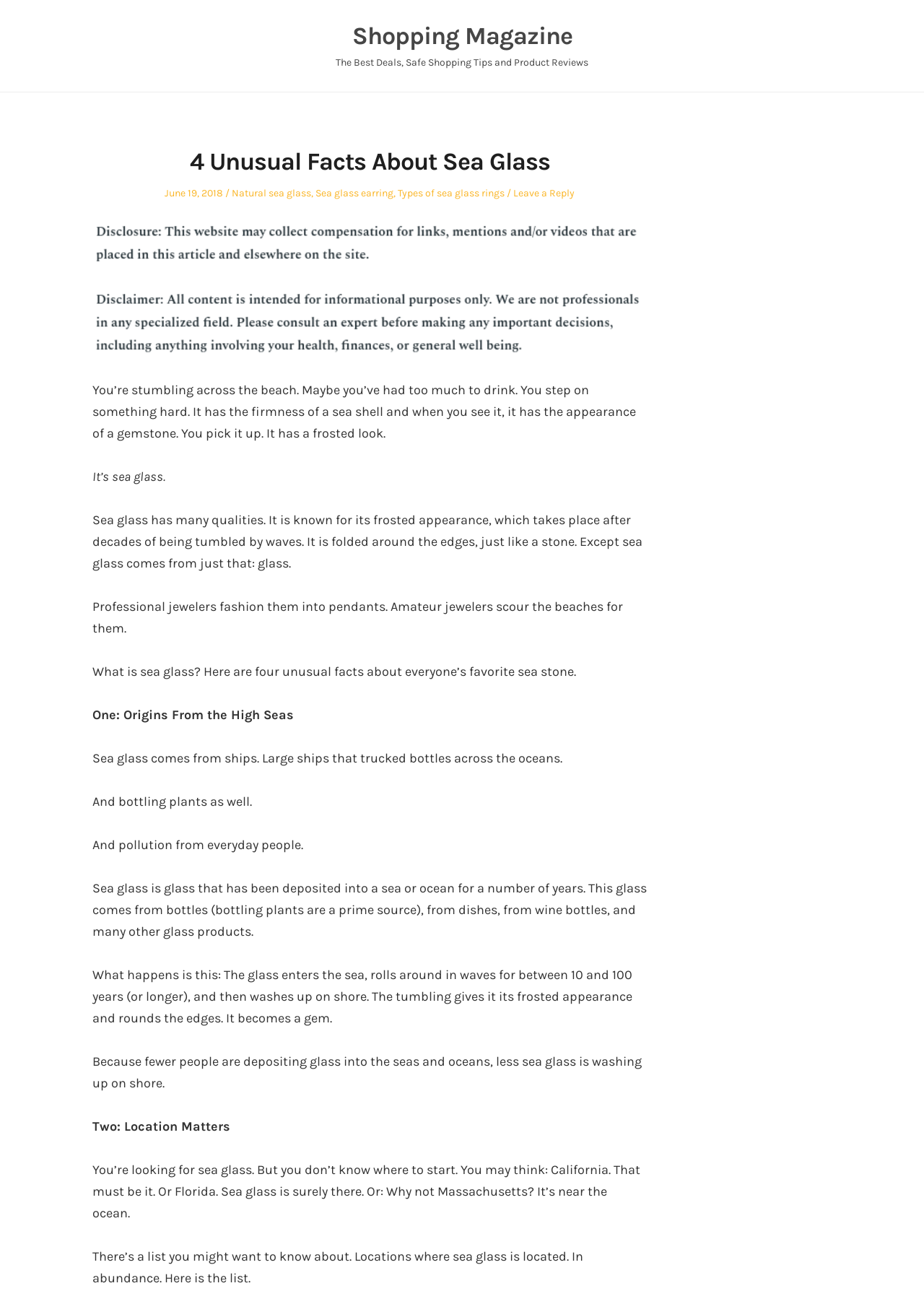Where can sea glass be found?
Examine the image and give a concise answer in one word or a short phrase.

Beaches